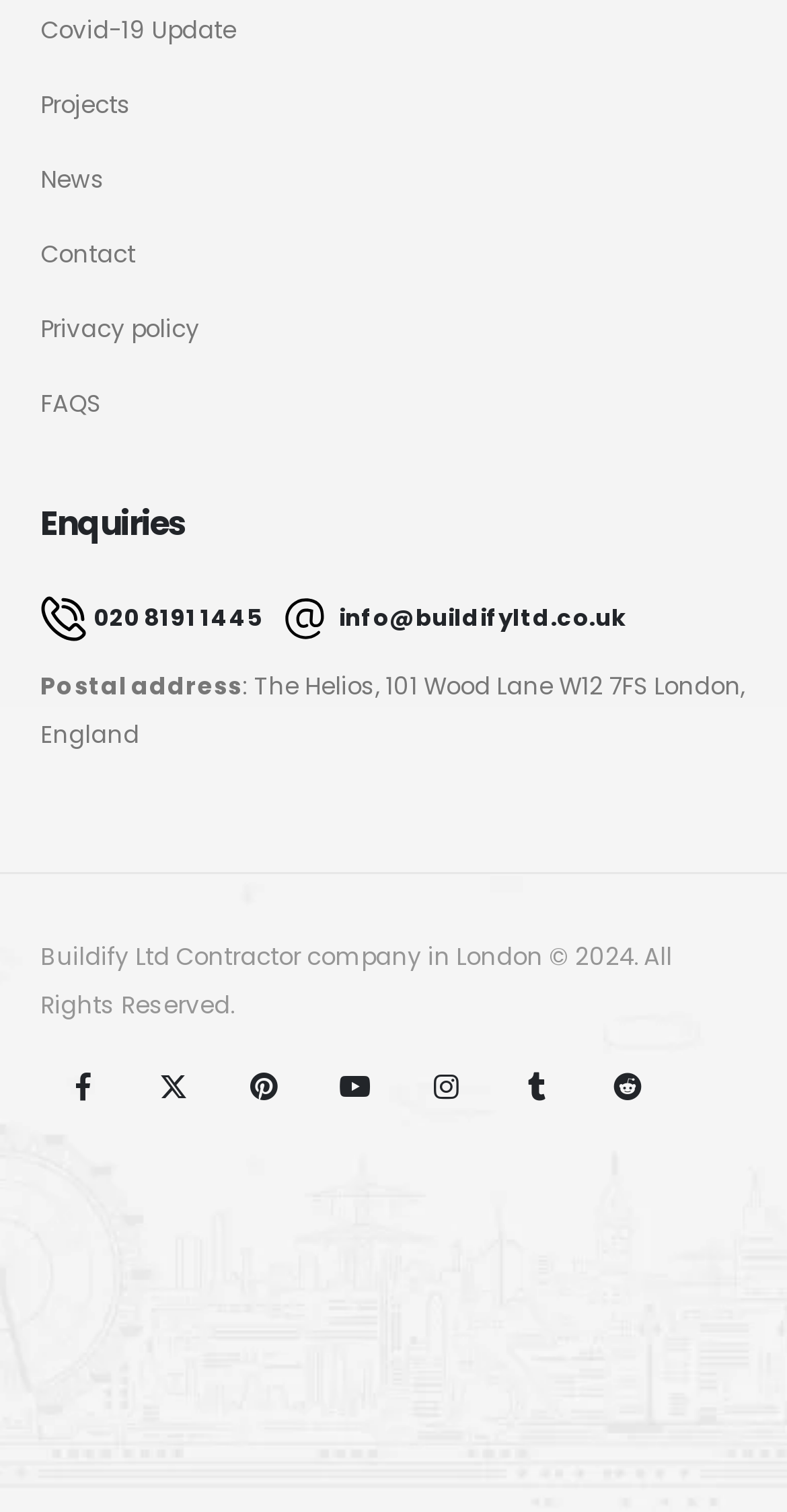Could you find the bounding box coordinates of the clickable area to complete this instruction: "Contact the European Commission"?

None